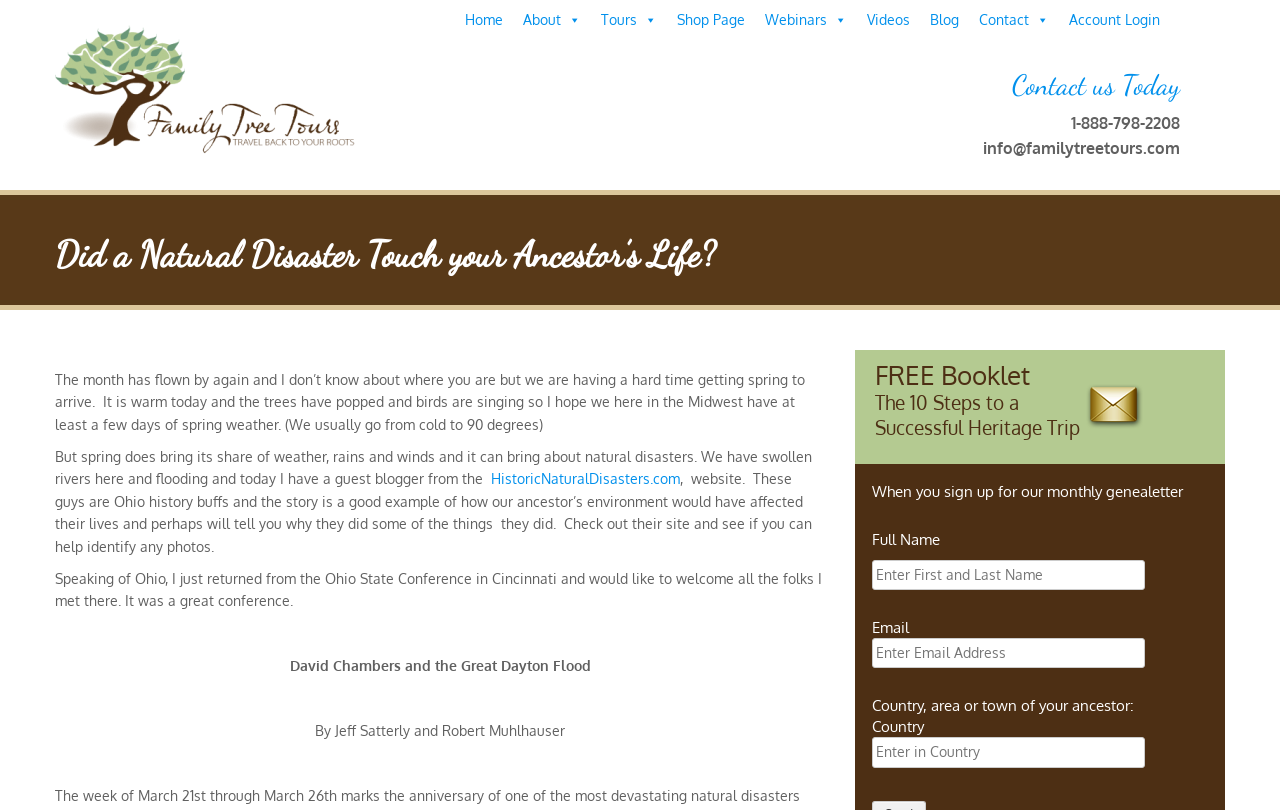Can you find the bounding box coordinates of the area I should click to execute the following instruction: "Click on the 'HistoricNaturalDisasters.com' link"?

[0.384, 0.581, 0.531, 0.602]